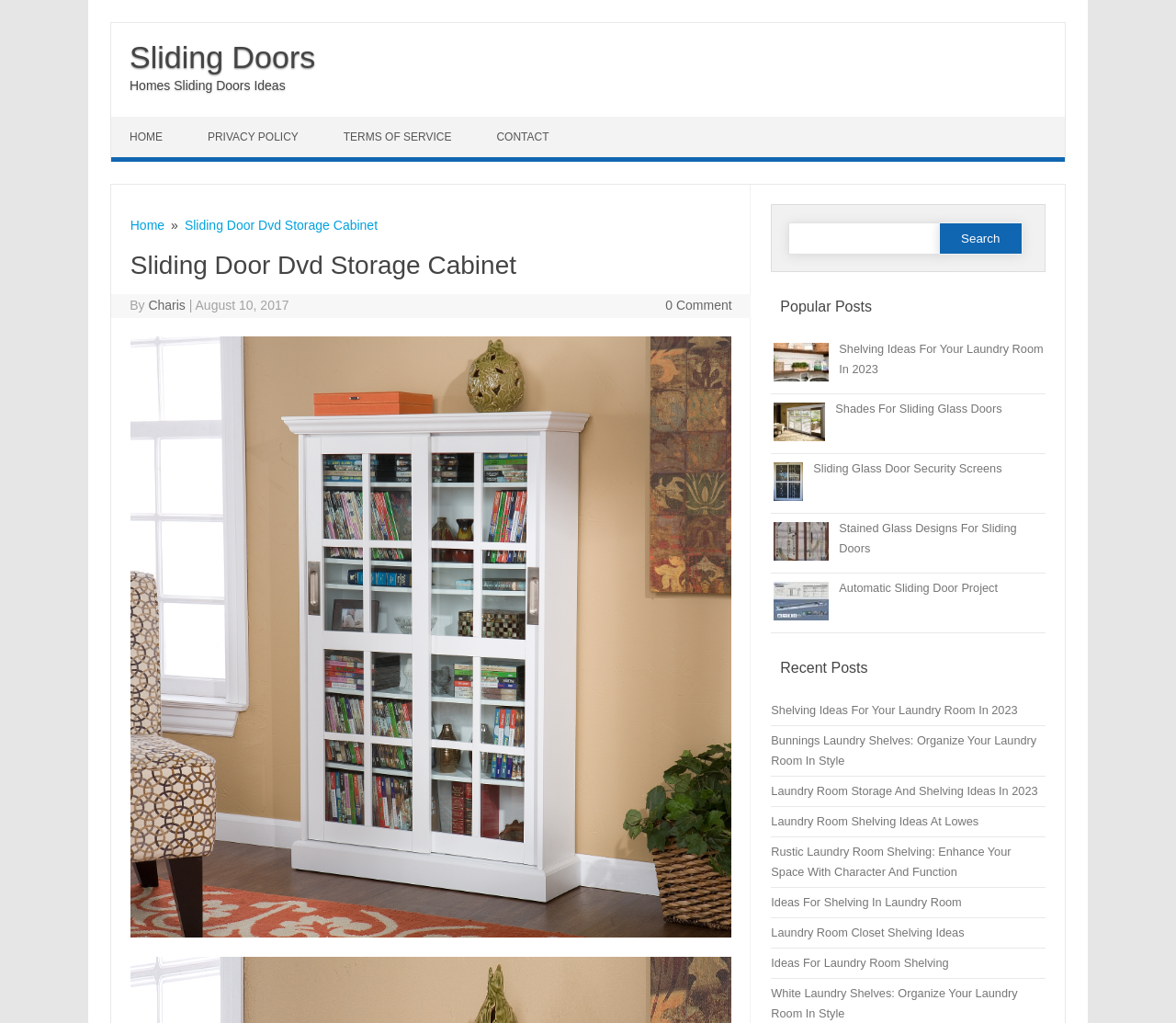From the webpage screenshot, identify the region described by Terms Of Service. Provide the bounding box coordinates as (top-left x, top-left y, bottom-right x, bottom-right y), with each value being a floating point number between 0 and 1.

[0.276, 0.114, 0.404, 0.154]